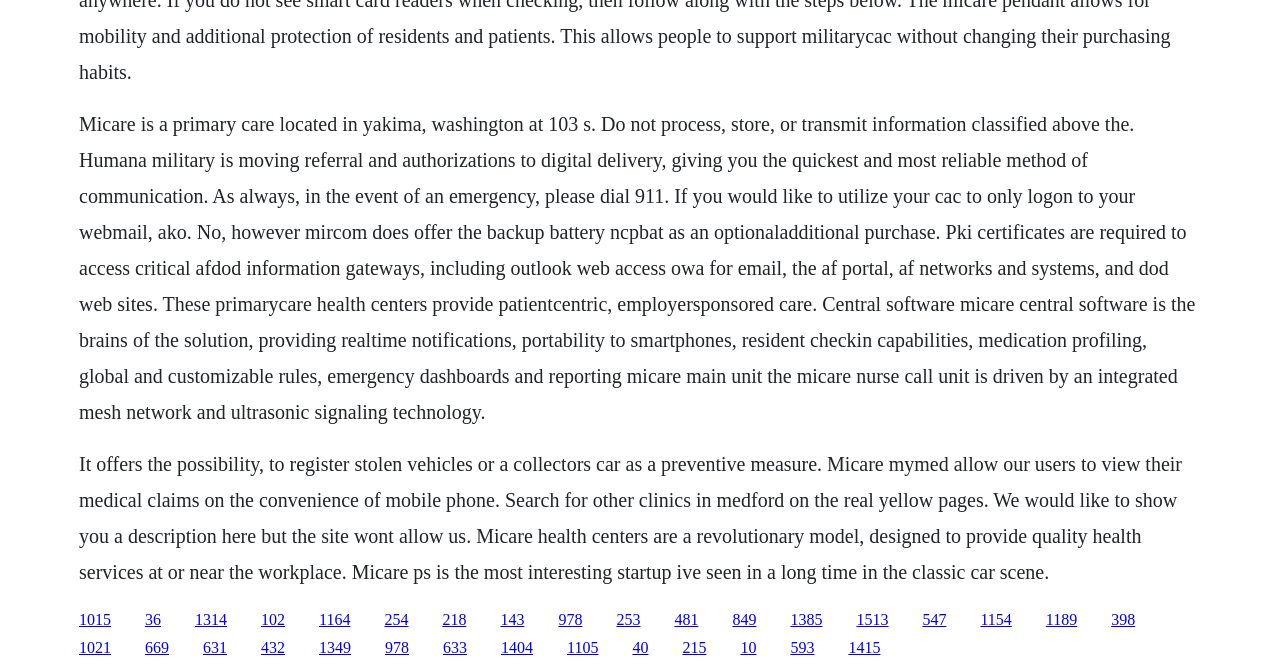Can you pinpoint the bounding box coordinates for the clickable element required for this instruction: "Click the link to 1314"? The coordinates should be four float numbers between 0 and 1, i.e., [left, top, right, bottom].

[0.152, 0.91, 0.177, 0.935]